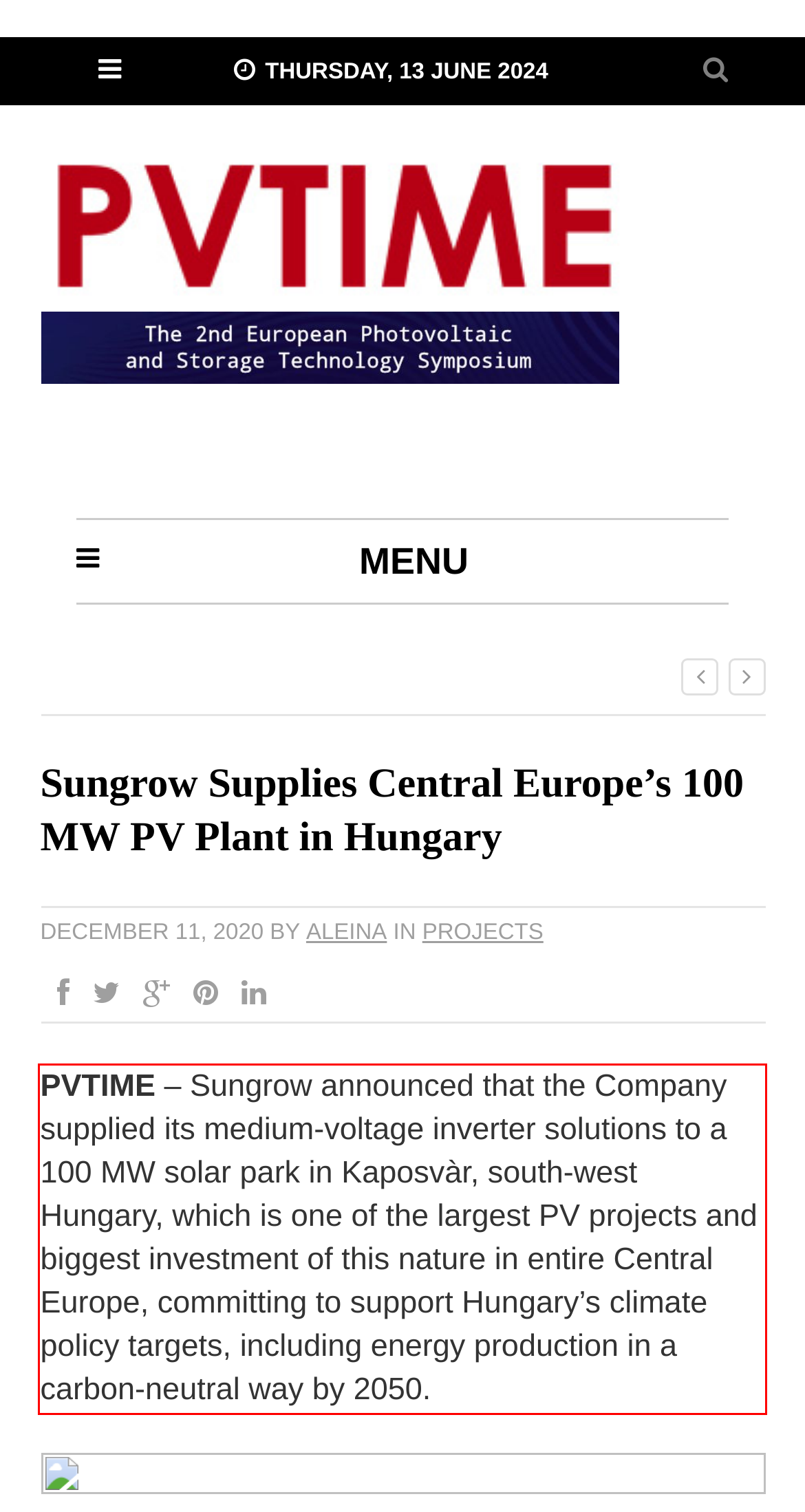Using the provided webpage screenshot, identify and read the text within the red rectangle bounding box.

PVTIME – Sungrow announced that the Company supplied its medium-voltage inverter solutions to a 100 MW solar park in Kaposvàr, south-west Hungary, which is one of the largest PV projects and biggest investment of this nature in entire Central Europe, committing to support Hungary’s climate policy targets, including energy production in a carbon-neutral way by 2050.